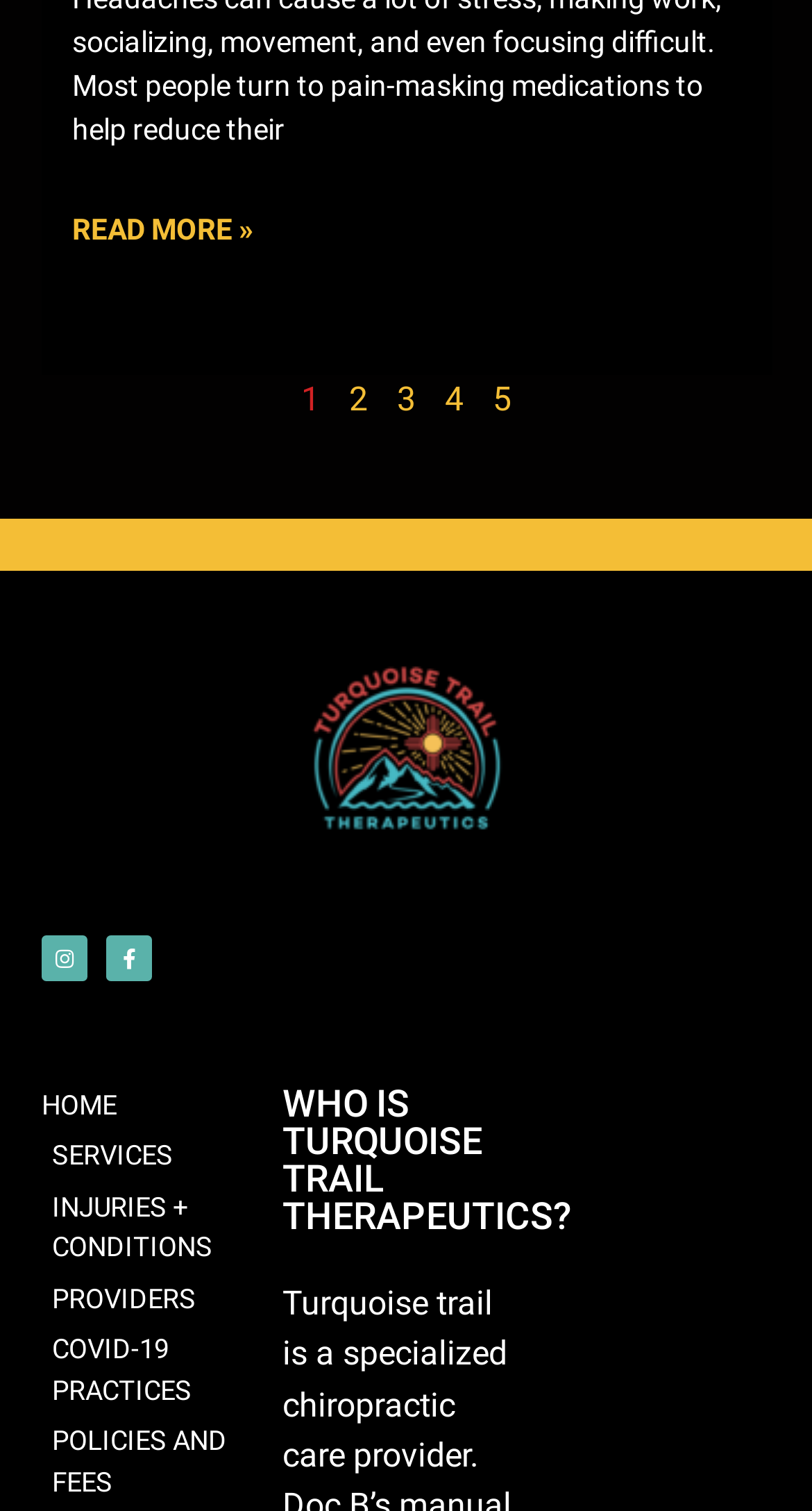Please specify the bounding box coordinates for the clickable region that will help you carry out the instruction: "Go to page 2".

[0.429, 0.251, 0.453, 0.277]